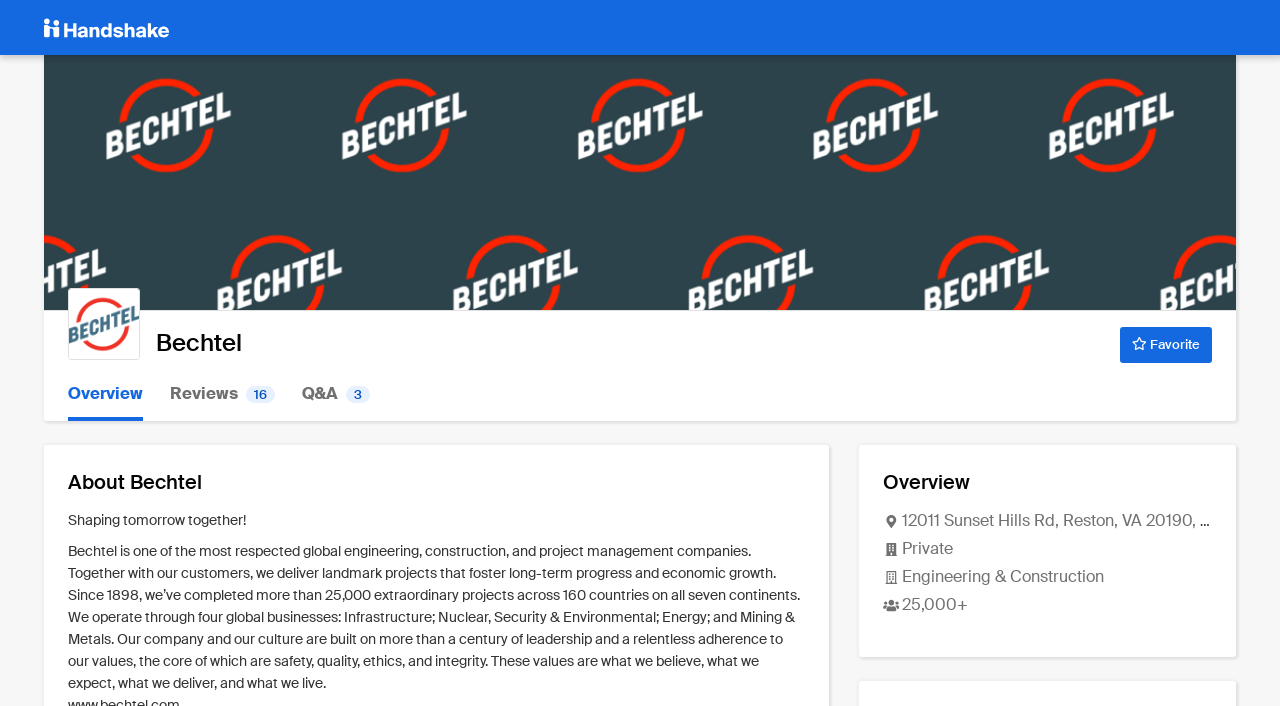Generate a comprehensive description of the contents of the webpage.

The webpage is about Bechtel, a global engineering, construction, and project management company. At the top left, there is a link to "Handshake" accompanied by an image of the same name. Next to it, there is a large image that spans most of the top section of the page. 

Below the image, there is a heading that reads "Bechtel" and a button labeled "Favorite" to the right of it. Underneath, there are three links: "Overview", "Reviews 16", and "Q&A 3", which are aligned horizontally.

Further down, there is a heading "About Bechtel" followed by a brief phrase "Shaping tomorrow together!". A lengthy paragraph provides an overview of Bechtel's history, values, and business operations. 

To the right of the paragraph, there is a section with a heading "Overview" and three lines of text that provide information about the company's address, type, and industry.